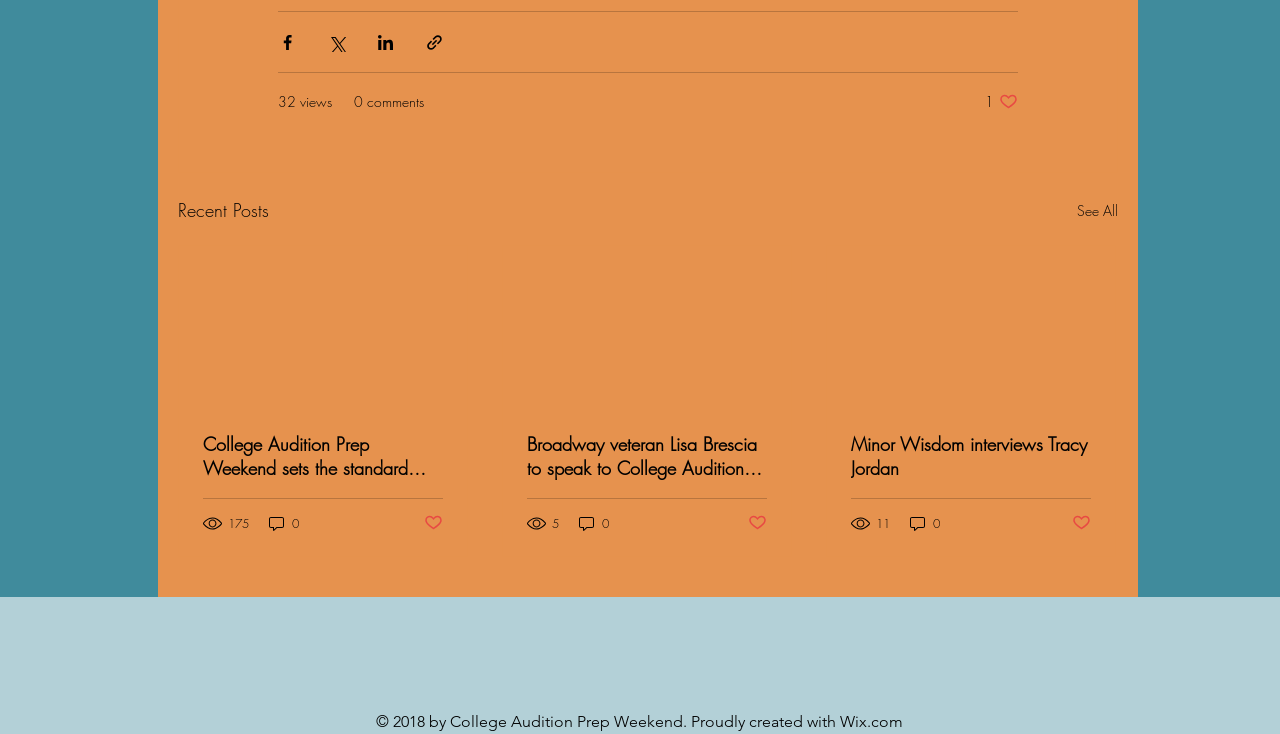Determine the bounding box coordinates for the area that should be clicked to carry out the following instruction: "Read the article about College Audition Prep Weekend".

[0.14, 0.335, 0.365, 0.556]